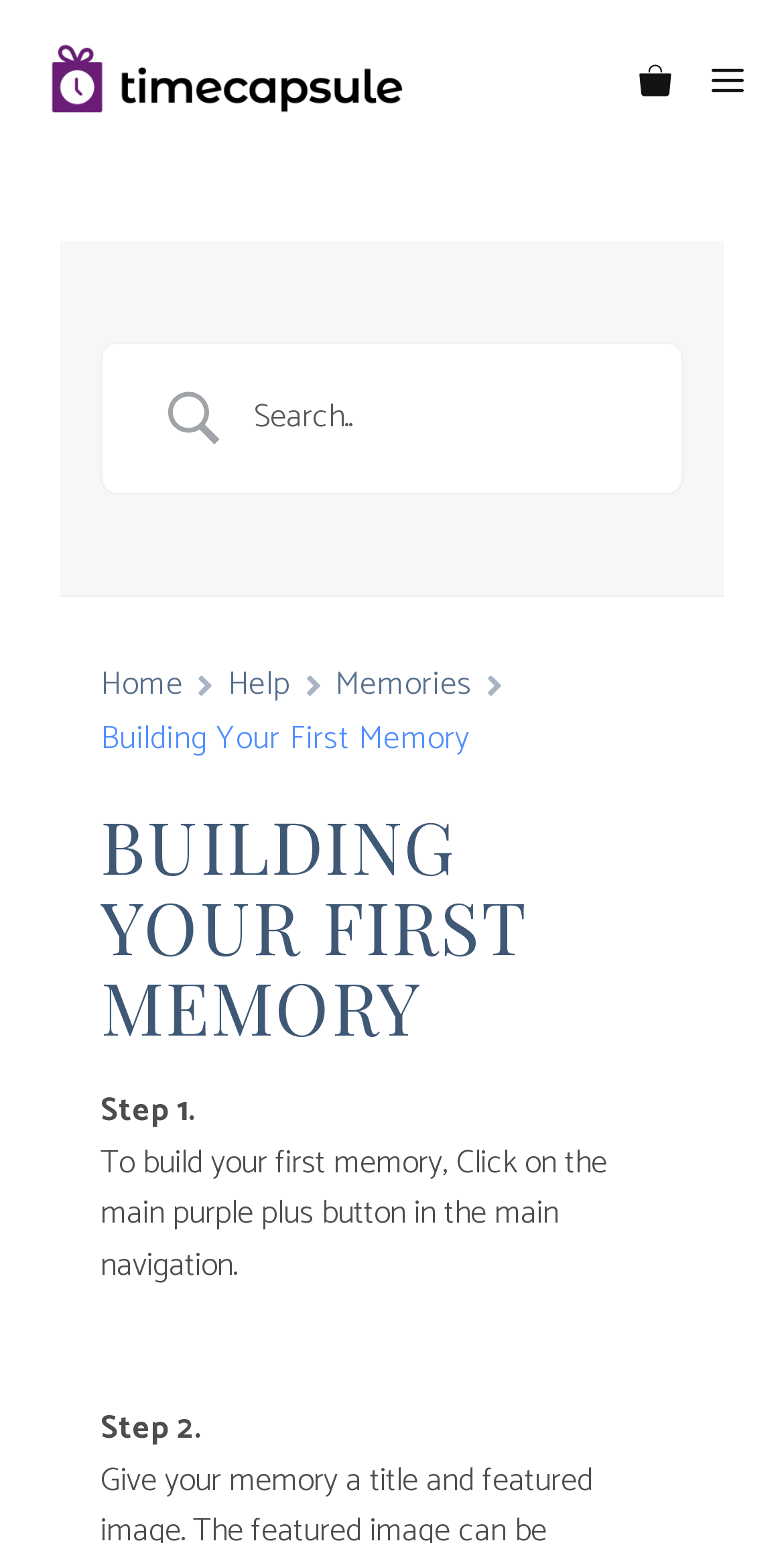Provide the bounding box coordinates of the HTML element this sentence describes: "title="View your shopping cart"". The bounding box coordinates consist of four float numbers between 0 and 1, i.e., [left, top, right, bottom].

[0.79, 0.0, 0.882, 0.104]